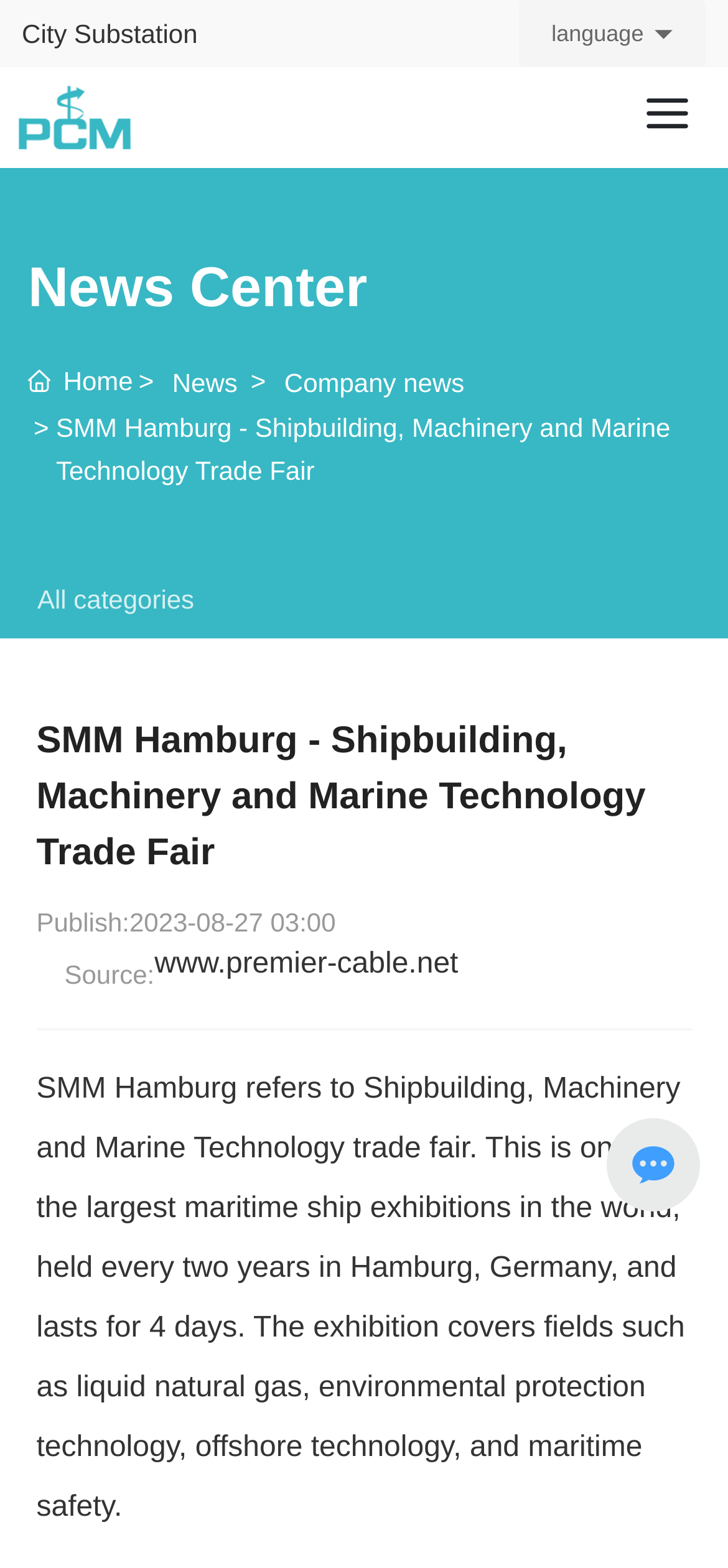What is the date of the news?
Please give a detailed and elaborate answer to the question based on the image.

The date of the news is obtained from the StaticText '2023-08-27 03:00' with bounding box coordinates [0.178, 0.578, 0.461, 0.597]